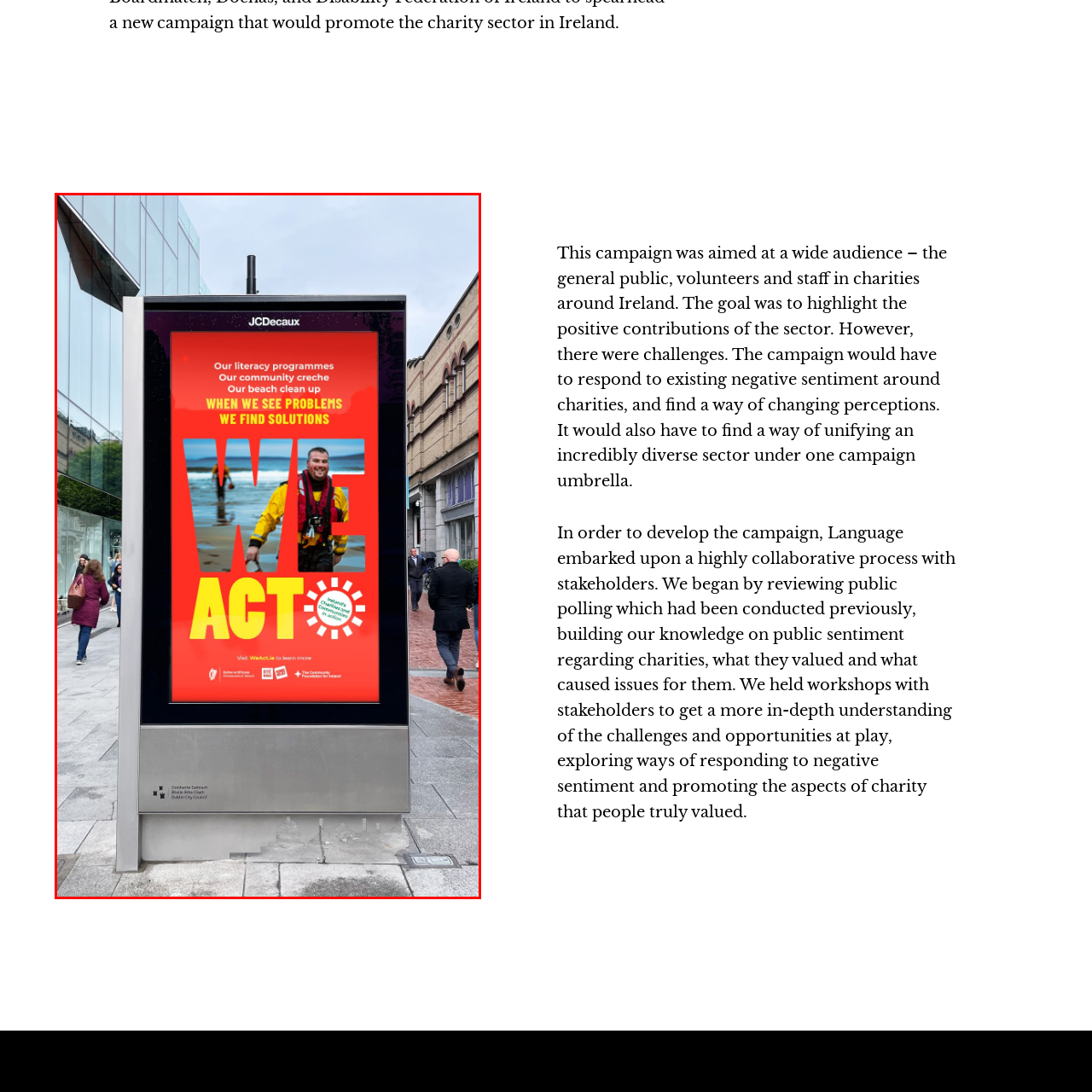Examine the area within the red bounding box and answer the following question using a single word or phrase:
What type of initiatives are highlighted in the poster?

Literacy programs, community crèches, and beach clean-up efforts